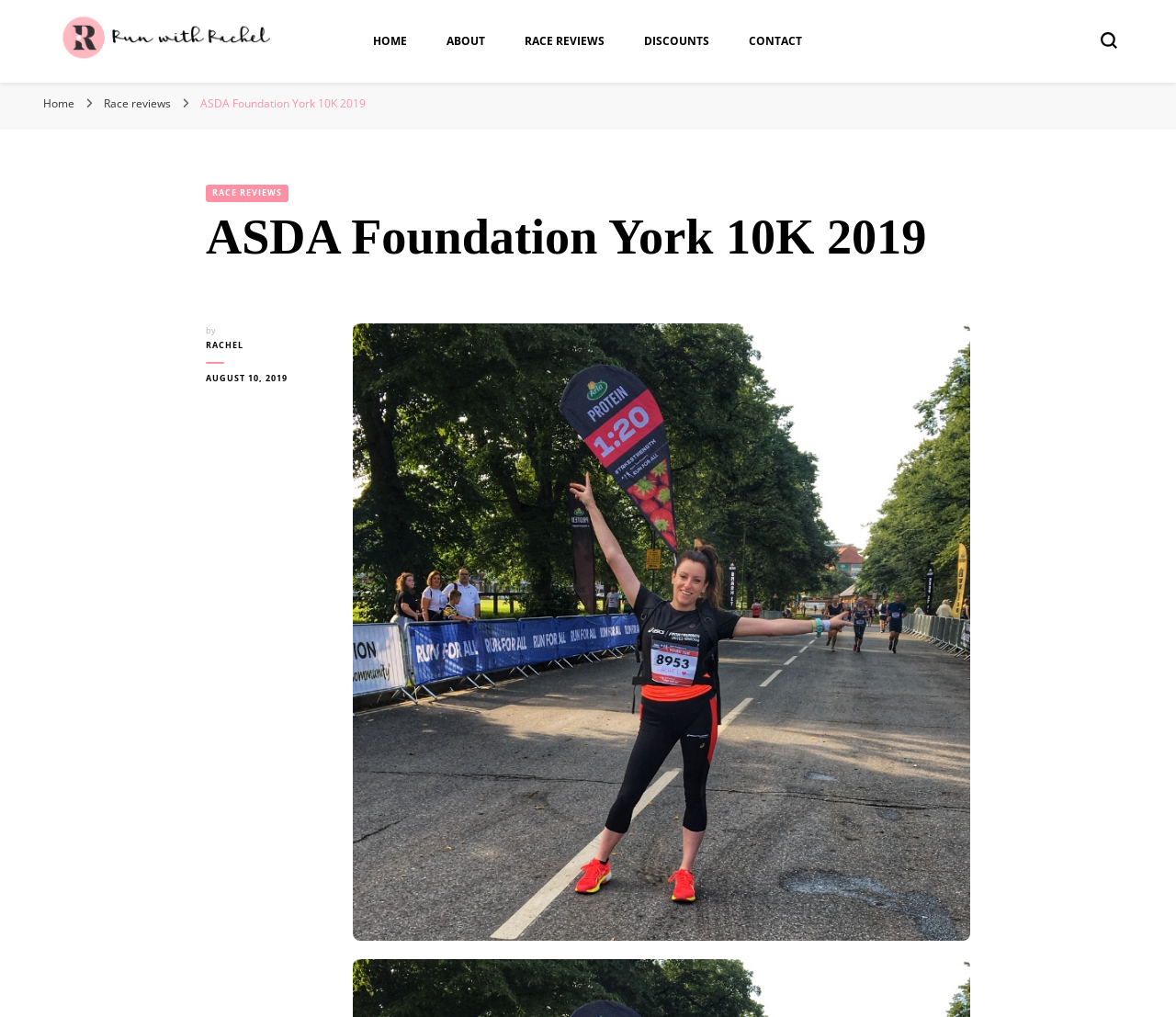From the given element description: "parent_node: Run with Rachel", find the bounding box for the UI element. Provide the coordinates as four float numbers between 0 and 1, in the order [left, top, right, bottom].

[0.05, 0.014, 0.23, 0.067]